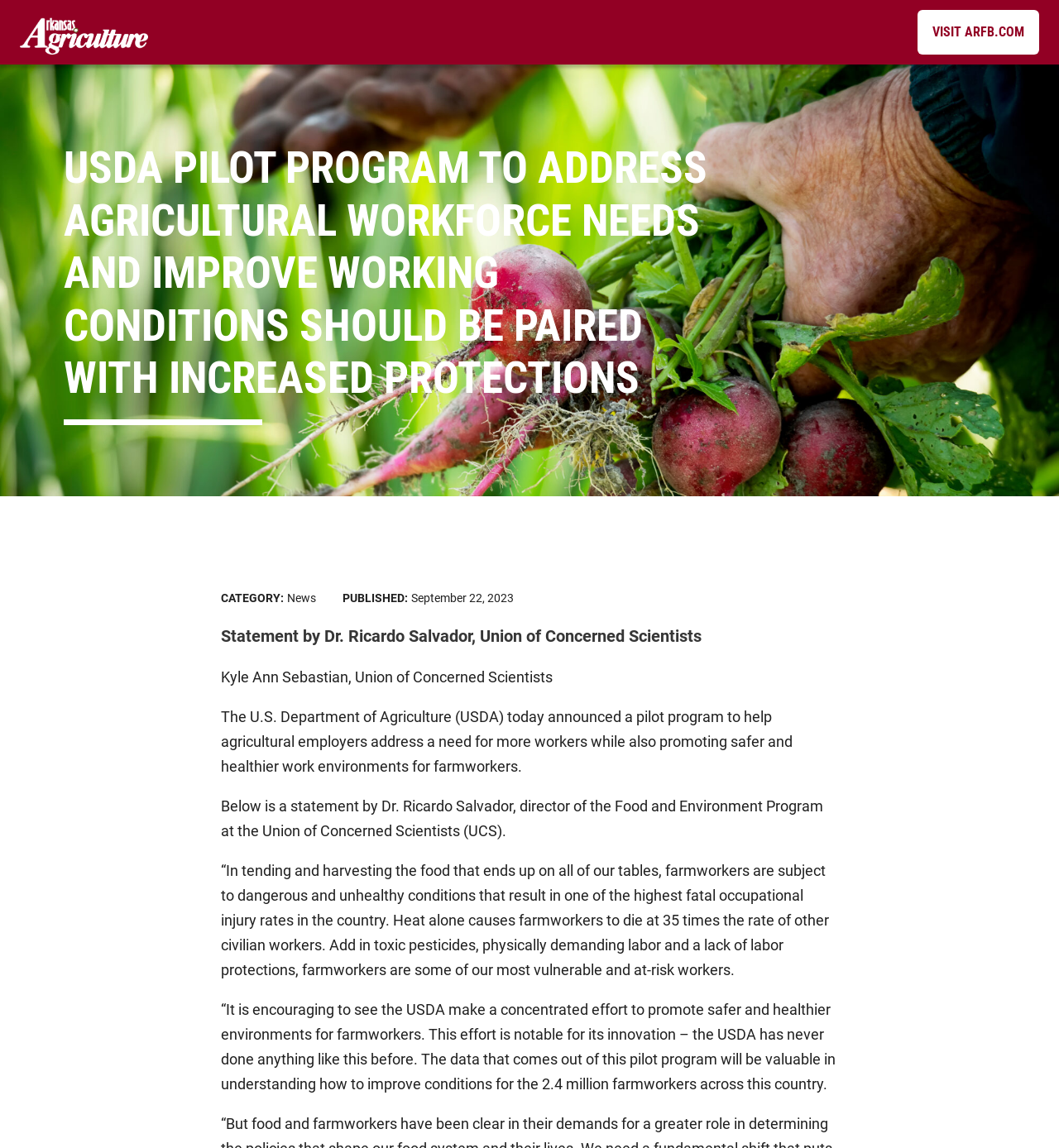What is the purpose of the USDA's pilot program?
Using the image provided, answer with just one word or phrase.

To help agricultural employers address a need for more workers while promoting safer and healthier work environments for farmworkers